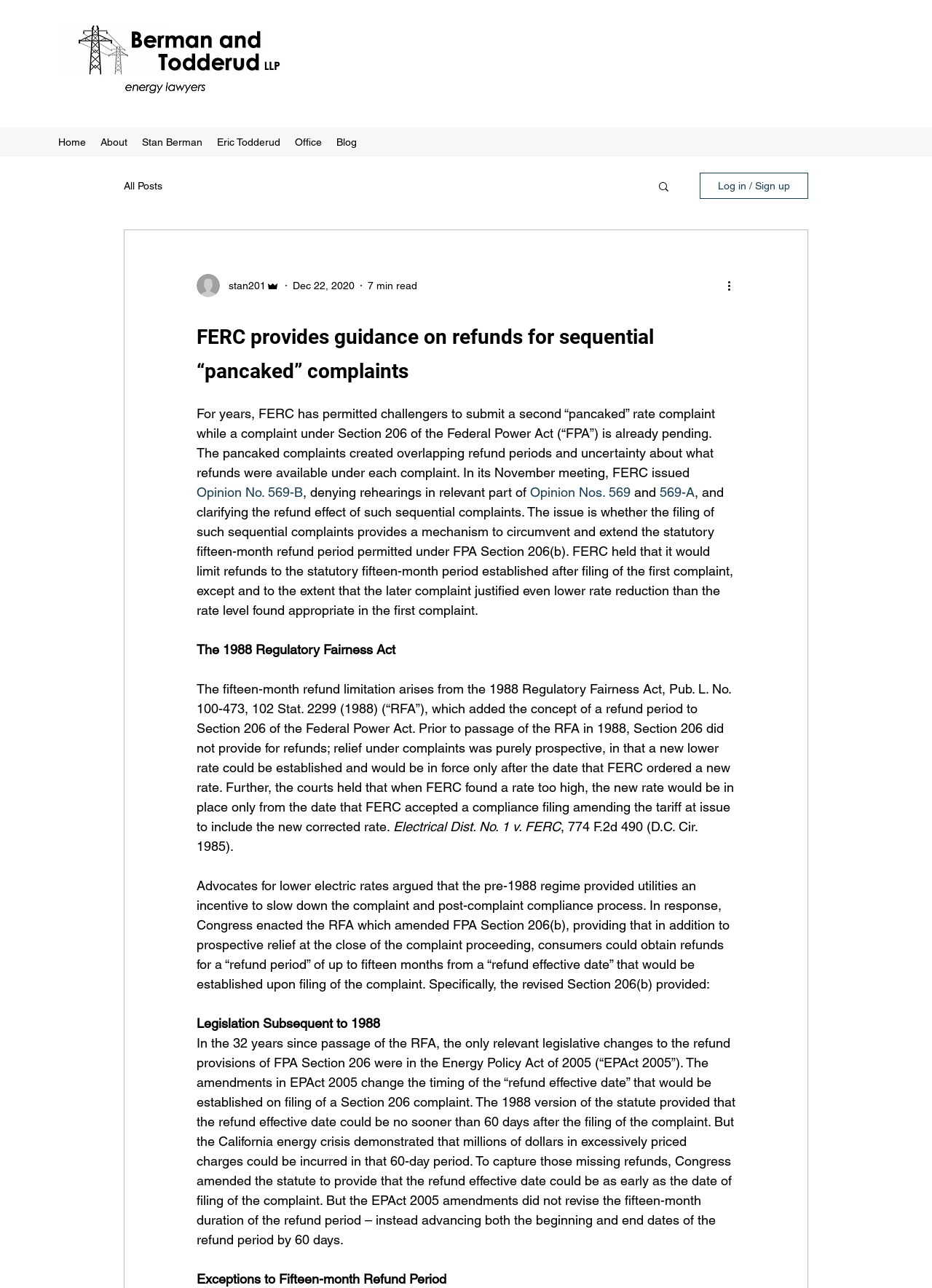Deliver a detailed narrative of the webpage's visual and textual elements.

The webpage appears to be a blog post or article discussing a specific topic related to FERC (Federal Energy Regulatory Commission) and refunds for sequential "pancaked" complaints. 

At the top of the page, there is a navigation menu with links to "Home", "About", "Stan Berman", "Eric Todderud", "Office", and "Blog". Below this menu, there is a search button and a login/signup button. 

To the left of the main content area, there is a writer's picture and some information about the author, including their name and the date of the post. 

The main content area is divided into sections, with headings and paragraphs of text. The article discusses FERC's guidance on refunds for sequential "pancaked" complaints, including the history of the regulatory framework and the changes made to it over time. There are several links to external sources, such as "Opinion No. 569-B" and "Electrical Dist. No. 1 v. FERC", which provide additional information on the topic. 

The text is dense and technical, suggesting that the article is intended for an audience with some knowledge of the energy industry and regulatory frameworks. There are no images in the main content area, but there is a screenshot image at the top of the page, which may be related to the topic of the article.